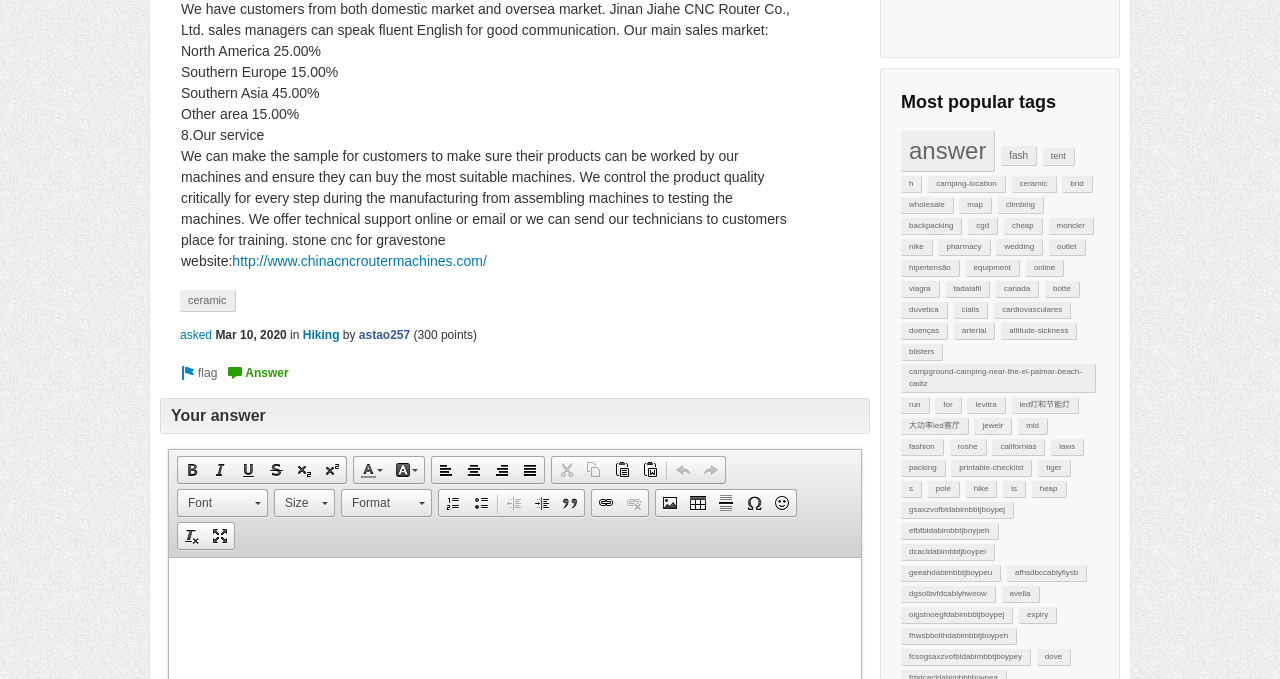What language can the sales managers speak?
Look at the image and respond with a one-word or short-phrase answer.

fluent English